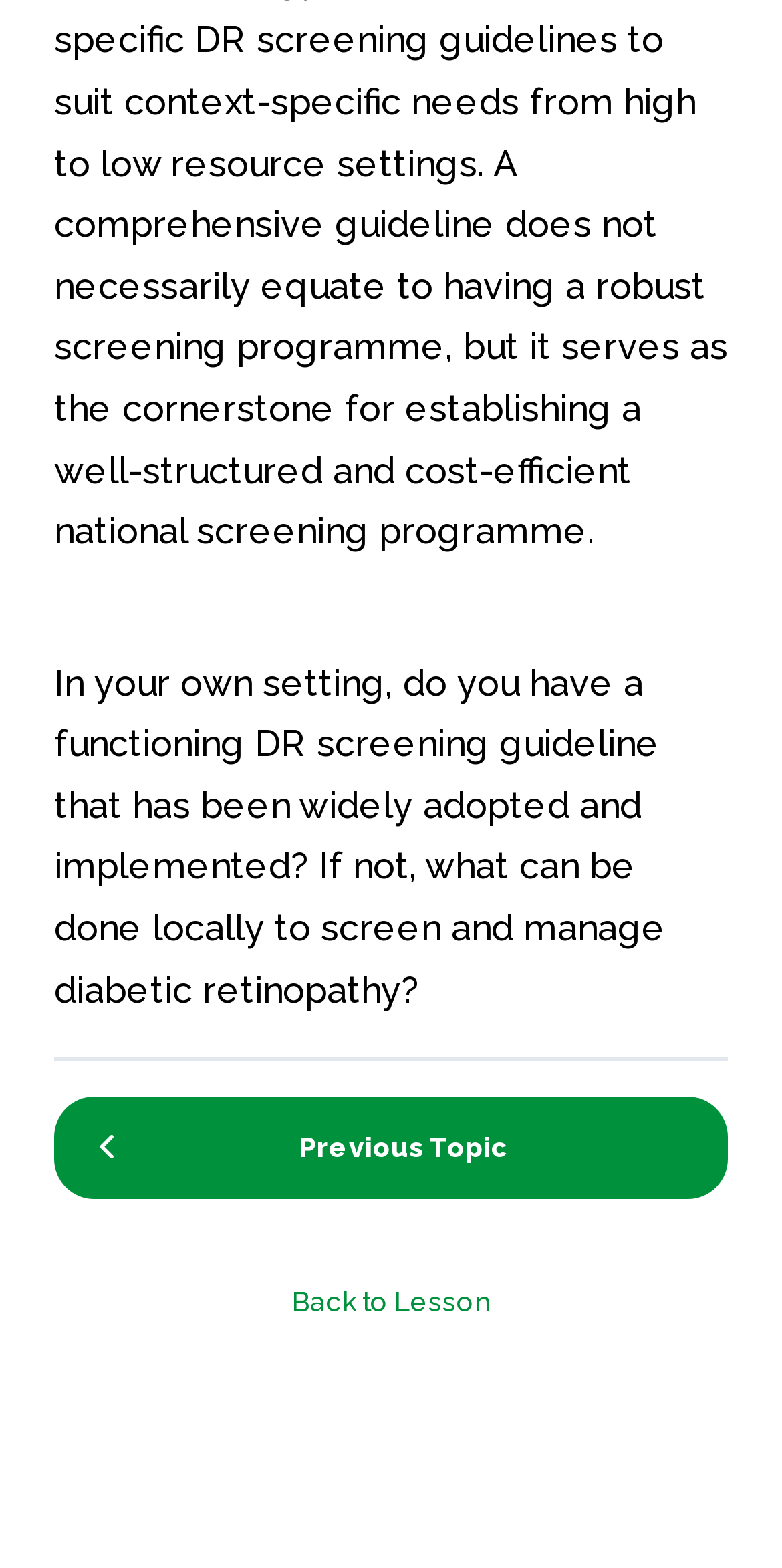Predict the bounding box for the UI component with the following description: "Back to Lesson".

[0.373, 0.811, 0.627, 0.85]